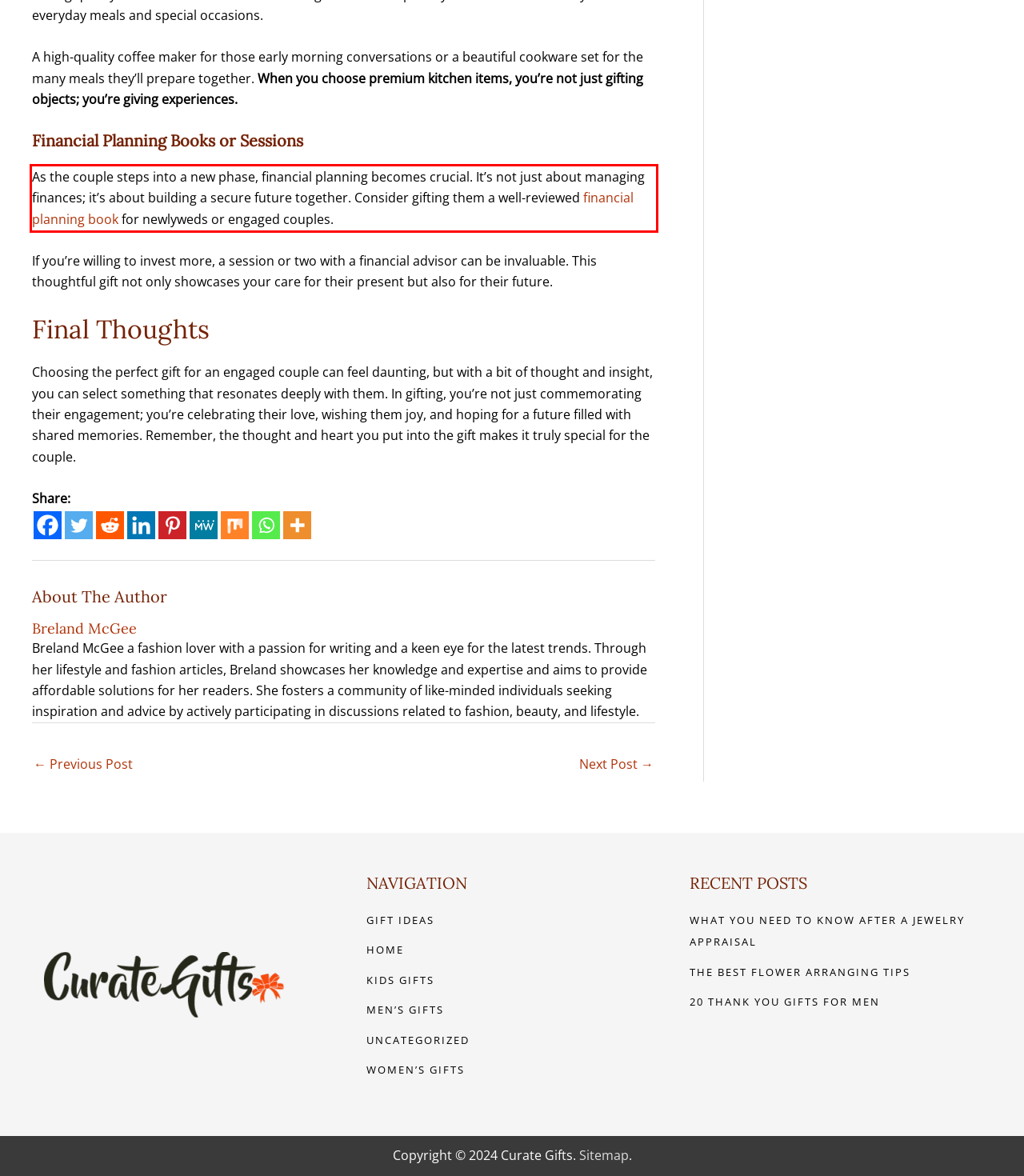Using the provided screenshot of a webpage, recognize and generate the text found within the red rectangle bounding box.

As the couple steps into a new phase, financial planning becomes crucial. It’s not just about managing finances; it’s about building a secure future together. Consider gifting them a well-reviewed financial planning book for newlyweds or engaged couples.